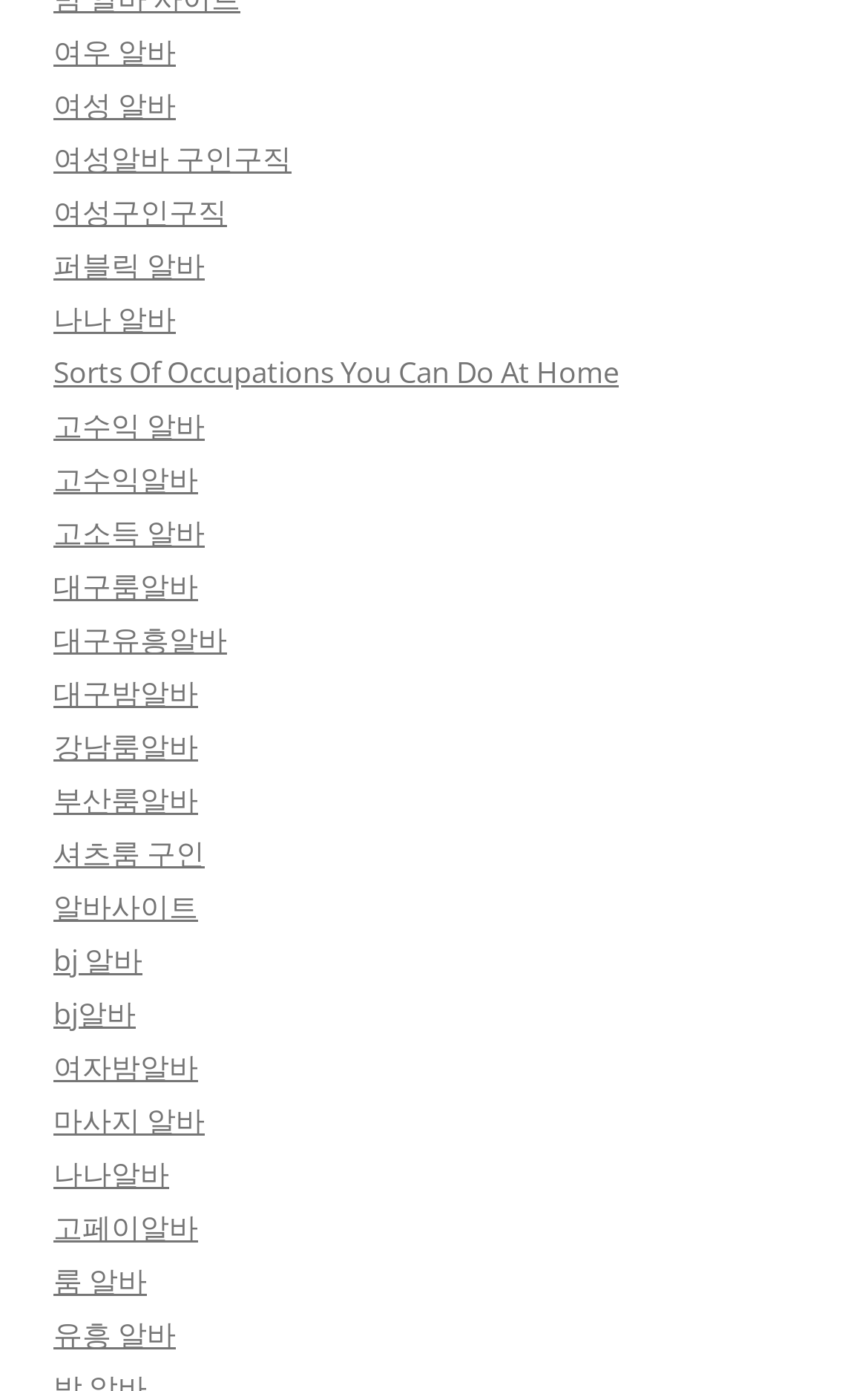Are all links on the webpage in Korean?
Give a single word or phrase answer based on the content of the image.

Almost